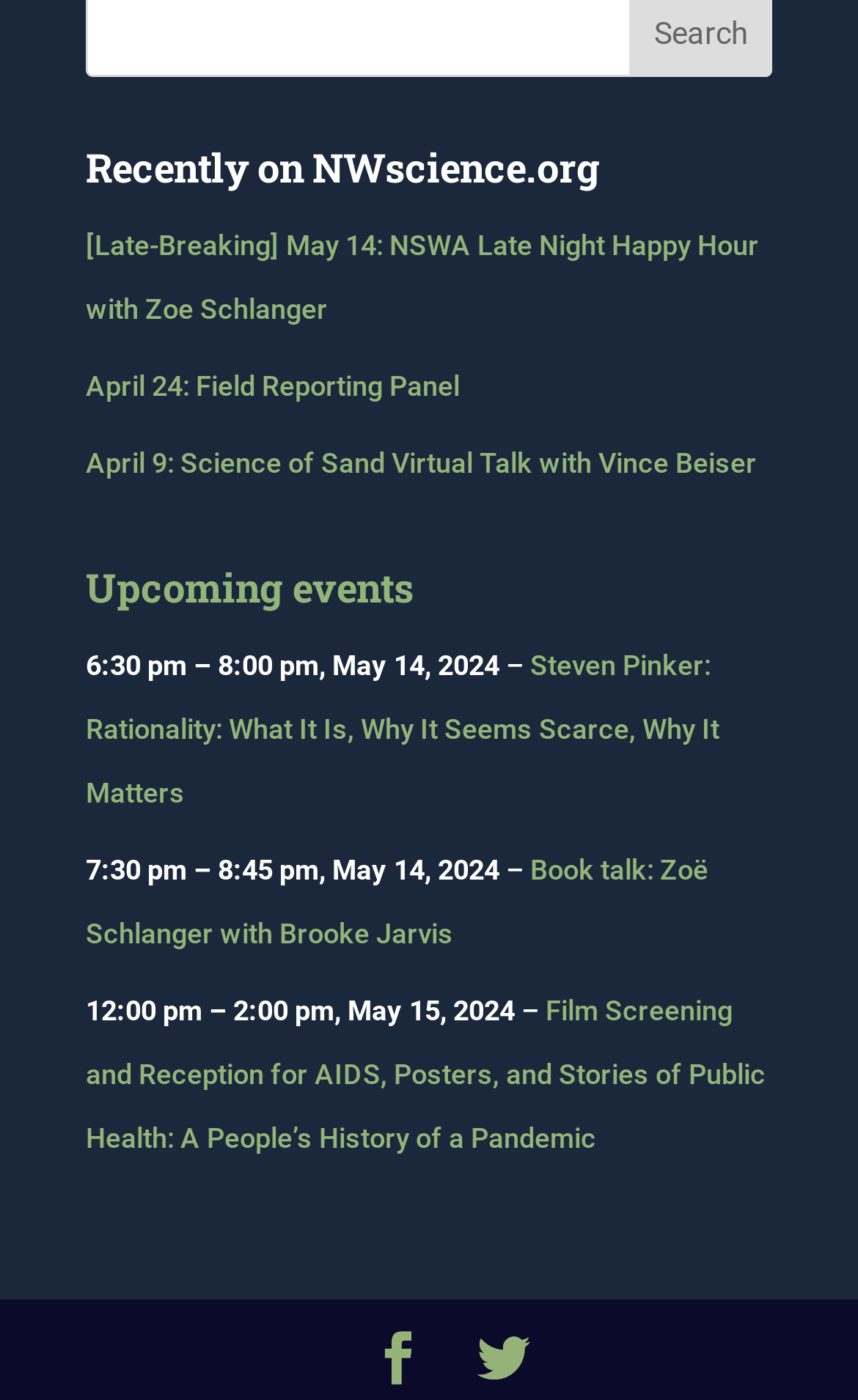Pinpoint the bounding box coordinates of the area that should be clicked to complete the following instruction: "Read about Steven Pinker's Rationality talk". The coordinates must be given as four float numbers between 0 and 1, i.e., [left, top, right, bottom].

[0.1, 0.464, 0.838, 0.578]